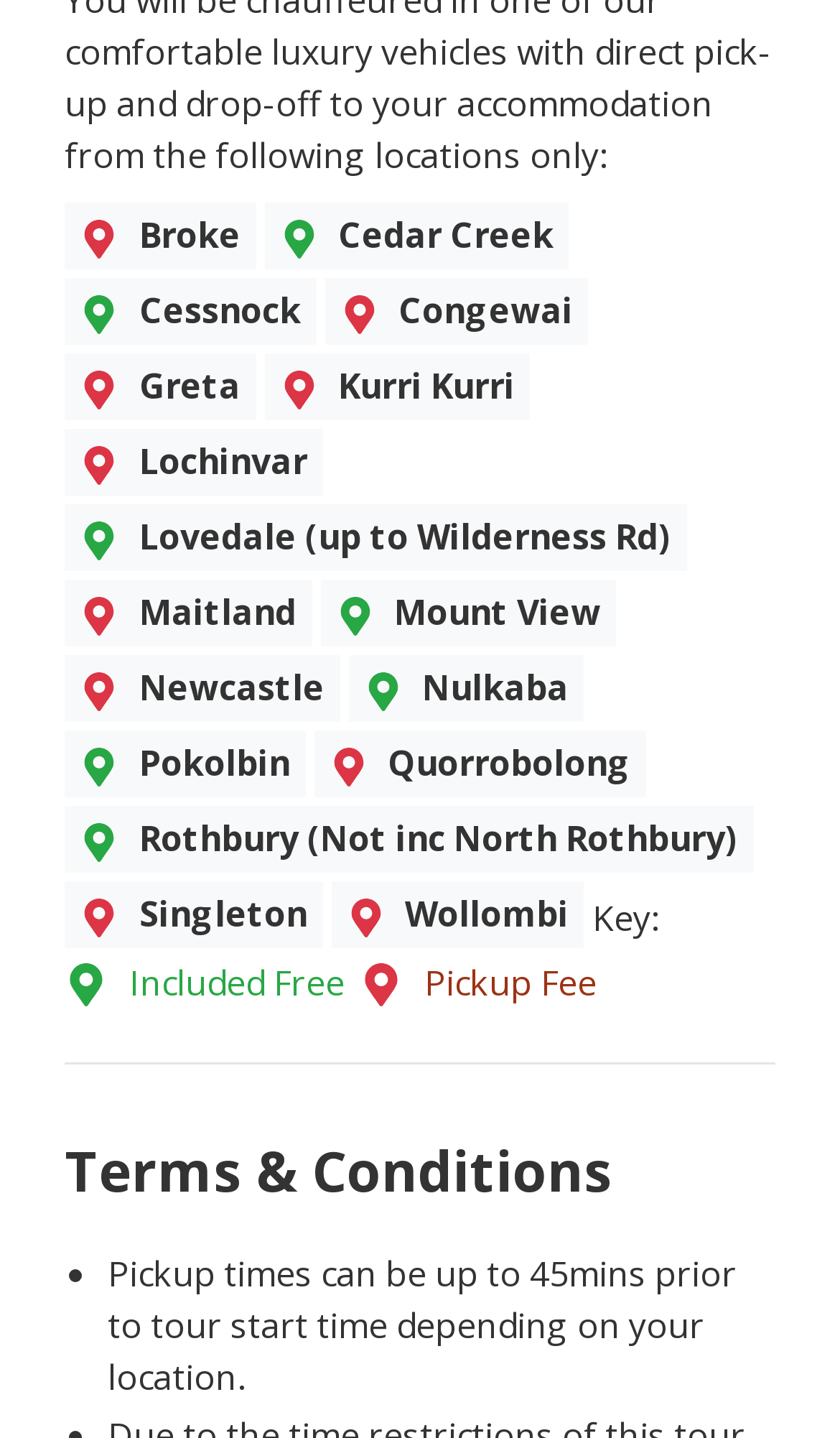Determine the bounding box coordinates for the clickable element to execute this instruction: "Check Pickup Fee". Provide the coordinates as four float numbers between 0 and 1, i.e., [left, top, right, bottom].

[0.505, 0.666, 0.71, 0.699]